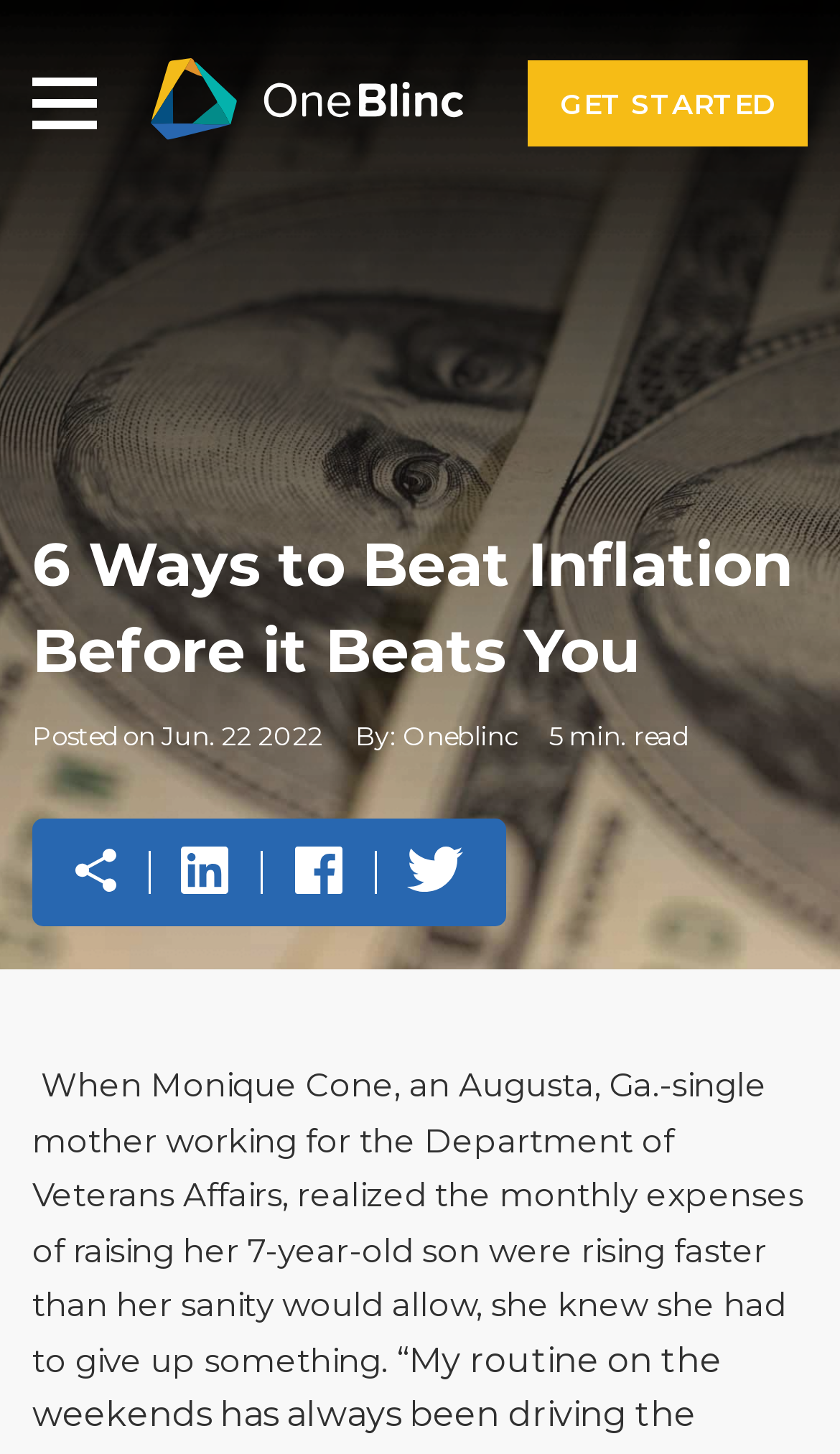Refer to the image and answer the question with as much detail as possible: What is the author of the article?

The author of the article can be found by looking at the static text 'By: Oneblinc' which is located below the heading '6 Ways to Beat Inflation Before it Beats You'.